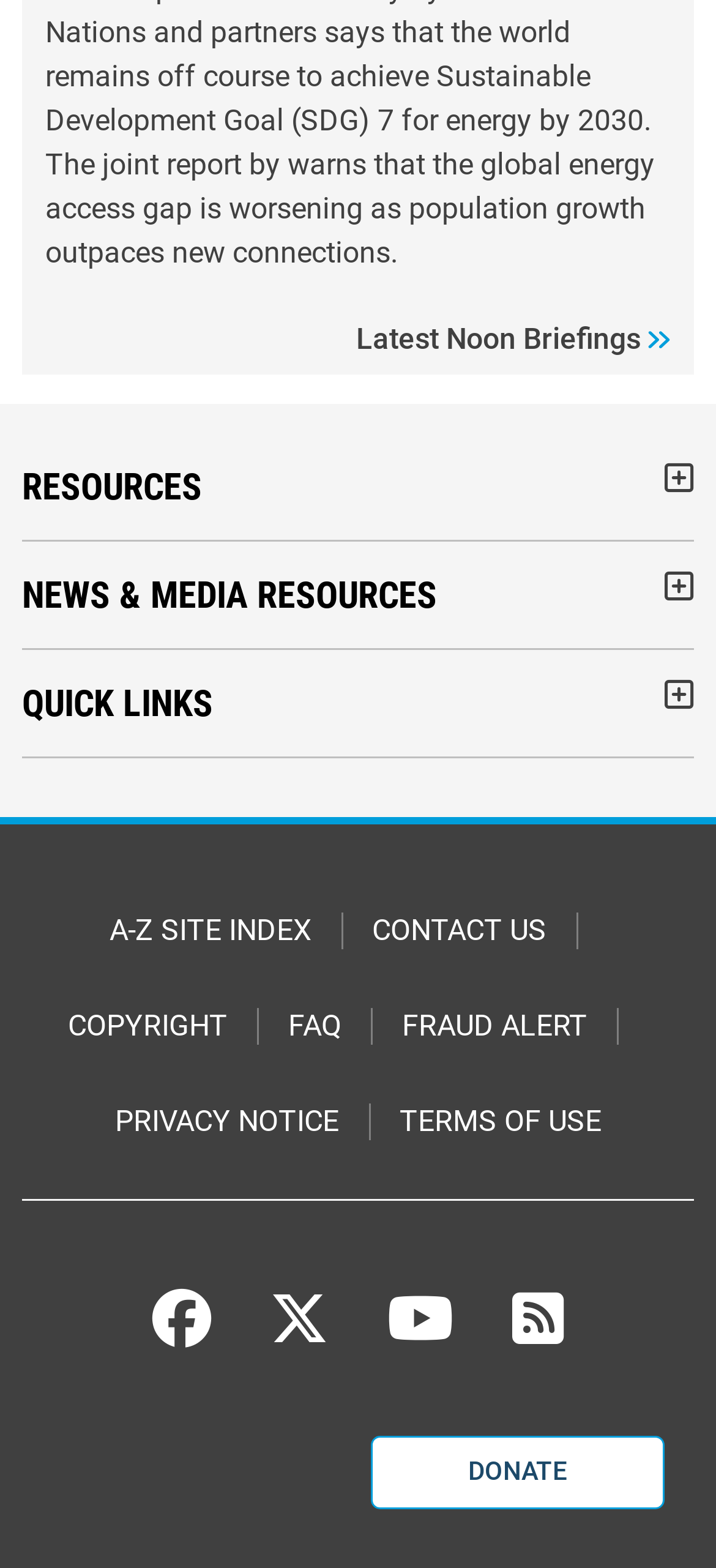Answer the question using only a single word or phrase: 
What is the first link on the webpage?

Latest Noon Briefings